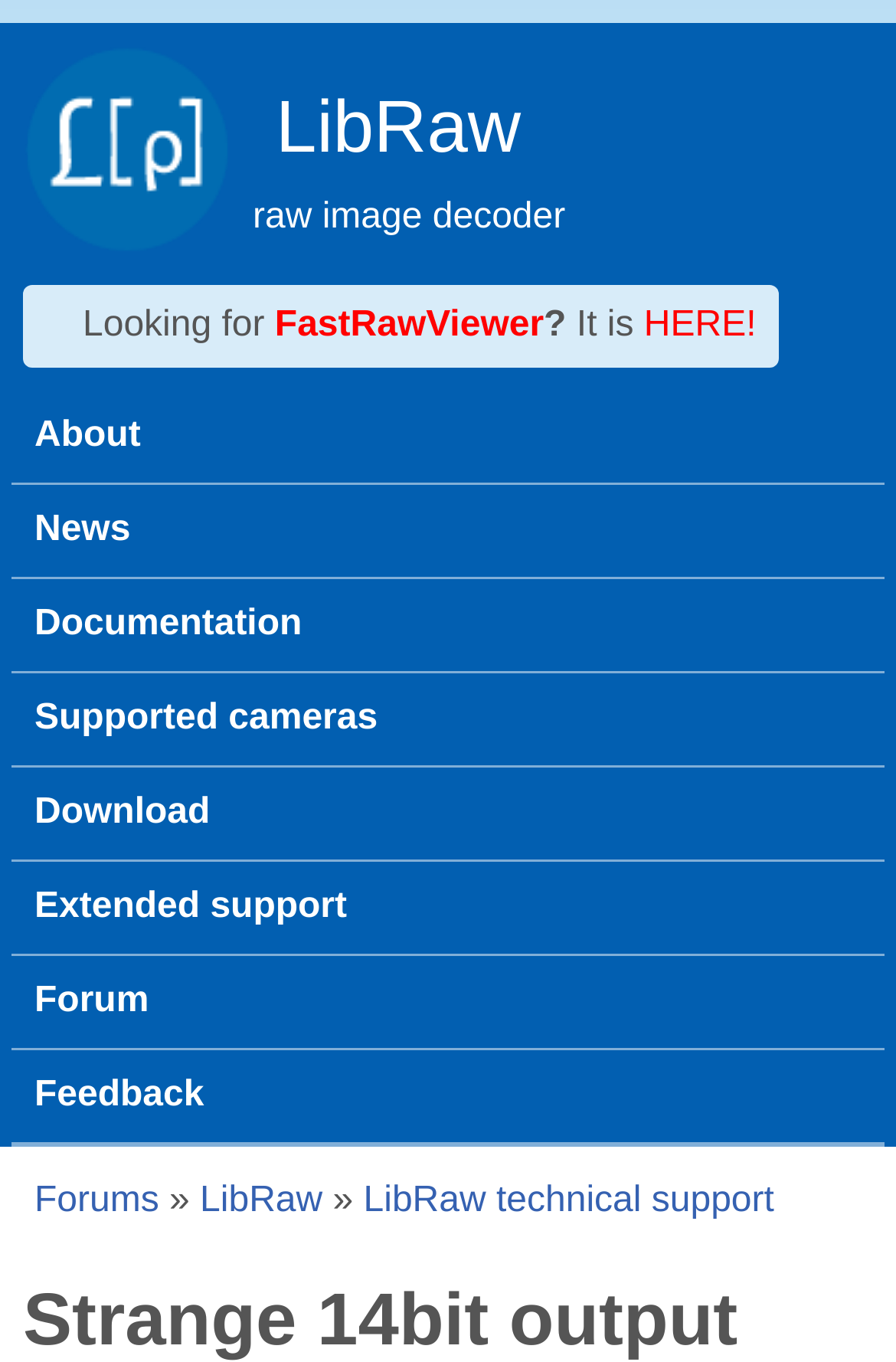Predict the bounding box of the UI element that fits this description: "DANSKE KUNDER".

None